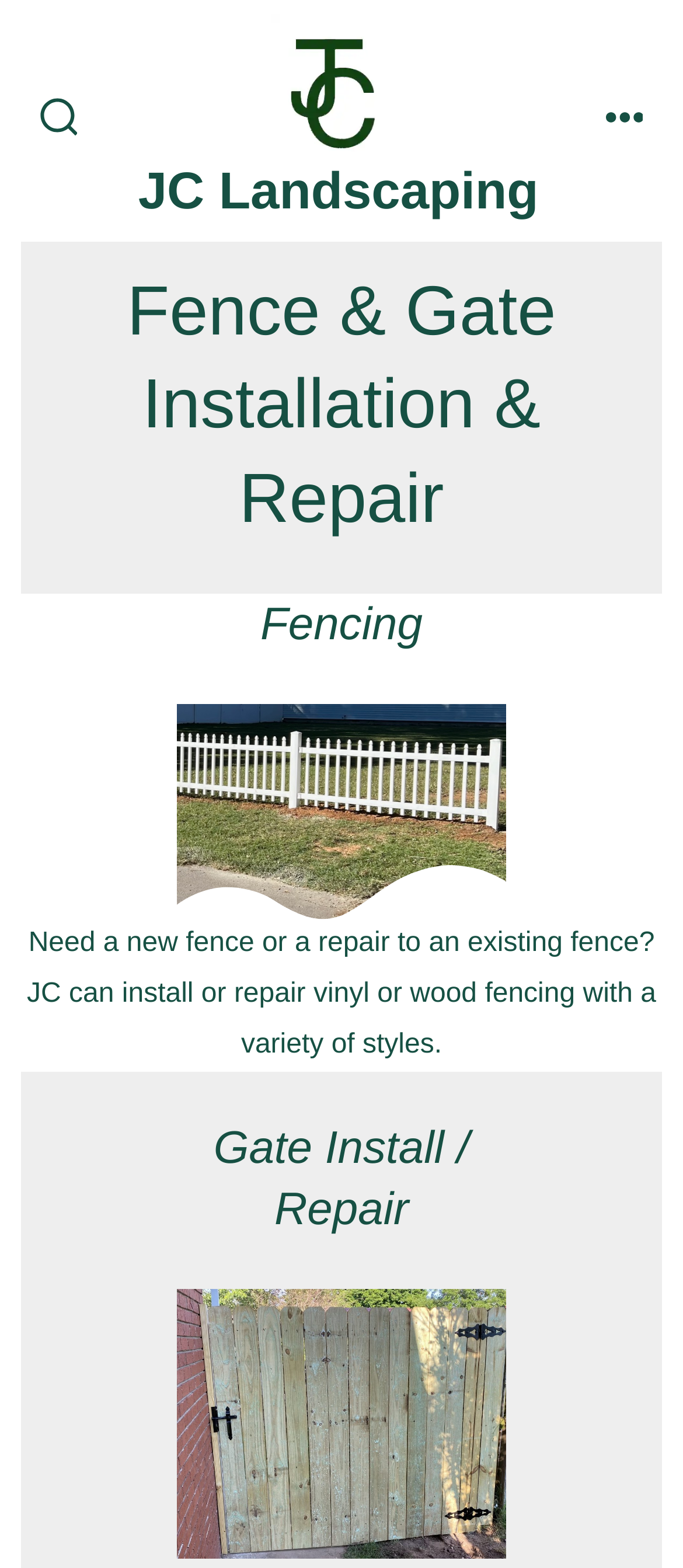Based on what you see in the screenshot, provide a thorough answer to this question: How many sections are there on the webpage?

Based on the webpage structure, there are two main sections: one for fencing and one for gate installation and repair, as indicated by the headings 'Fencing' and 'Gate Install / Repair'.